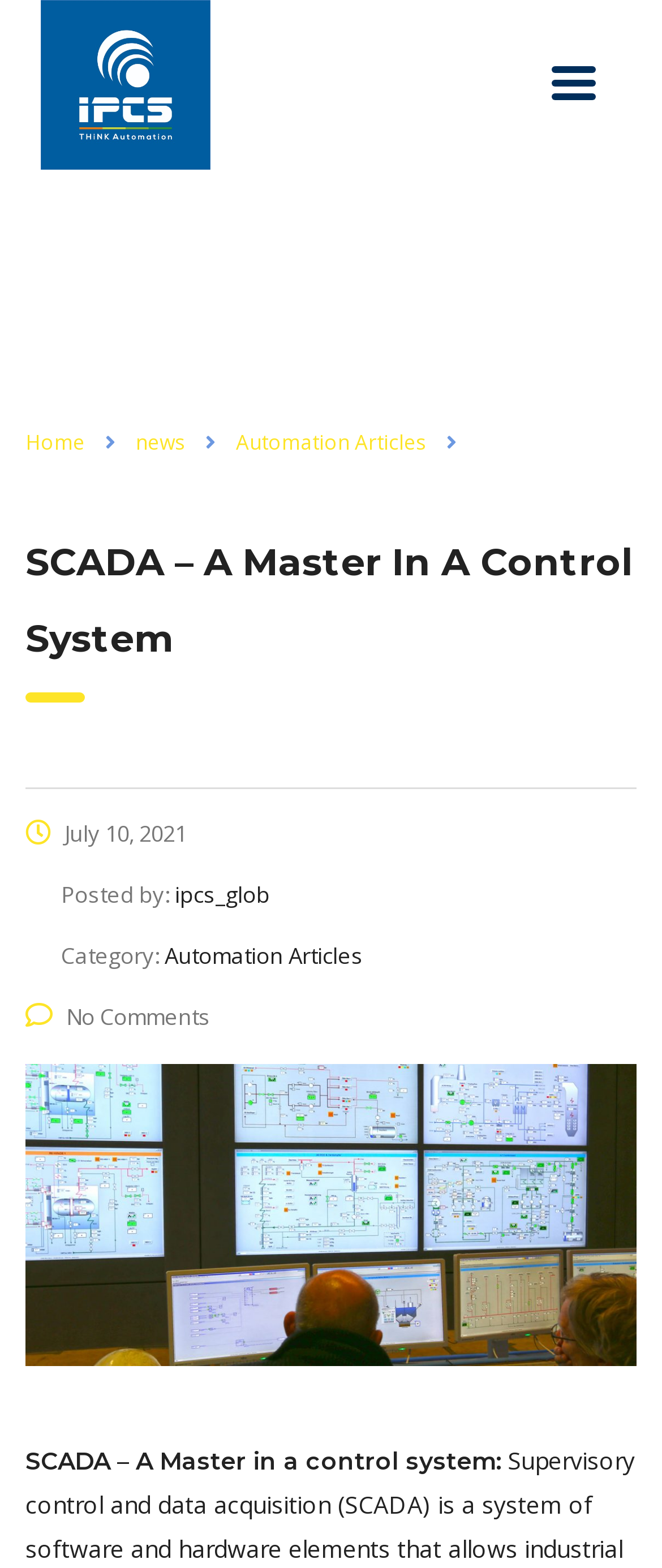What is the name of the company mentioned in the logo?
Offer a detailed and full explanation in response to the question.

I found the name of the company by looking at the image and link with the text 'Automation Companies in India' which is located at the top of the webpage.